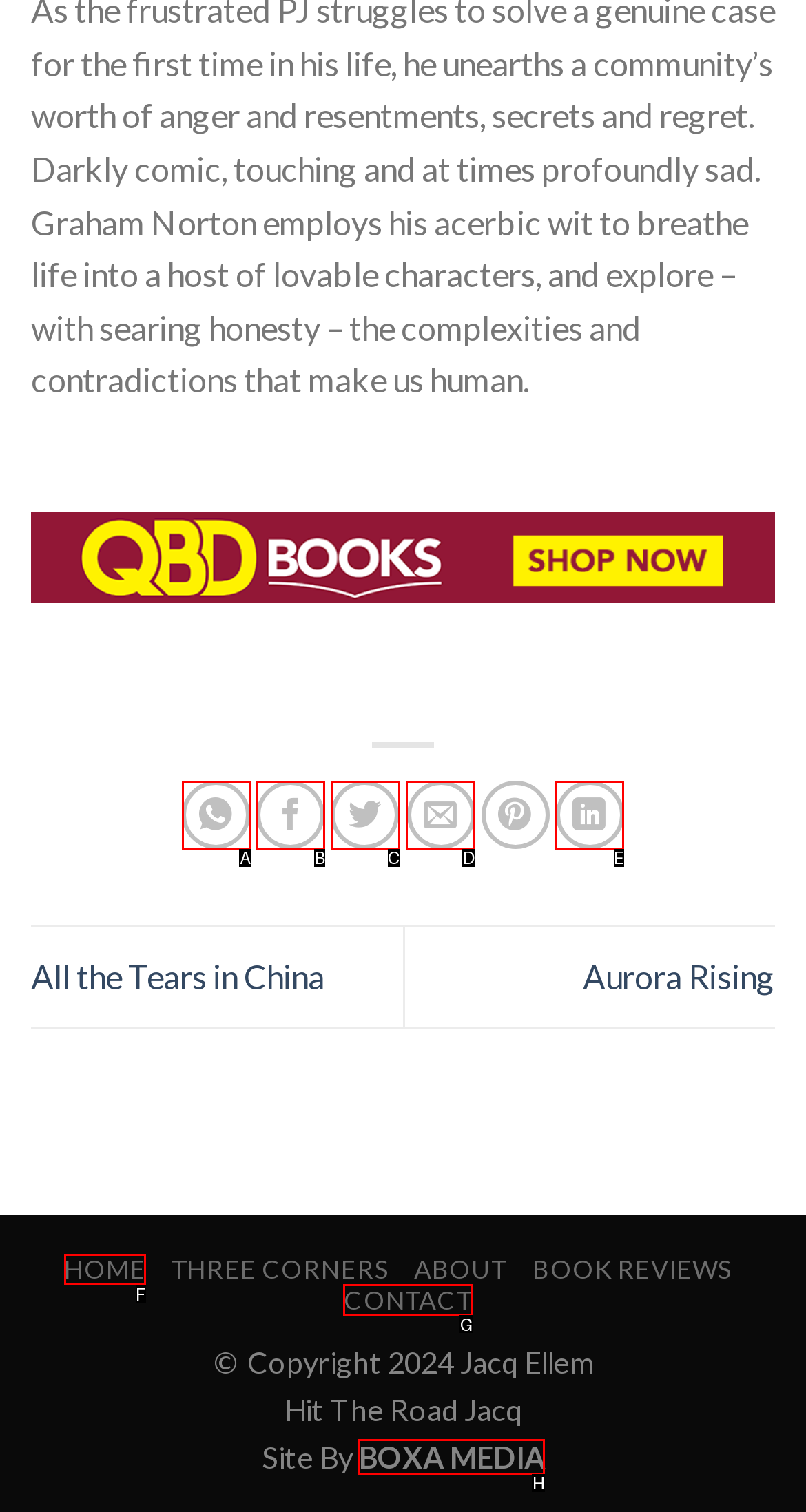From the options presented, which lettered element matches this description: Contact
Reply solely with the letter of the matching option.

G